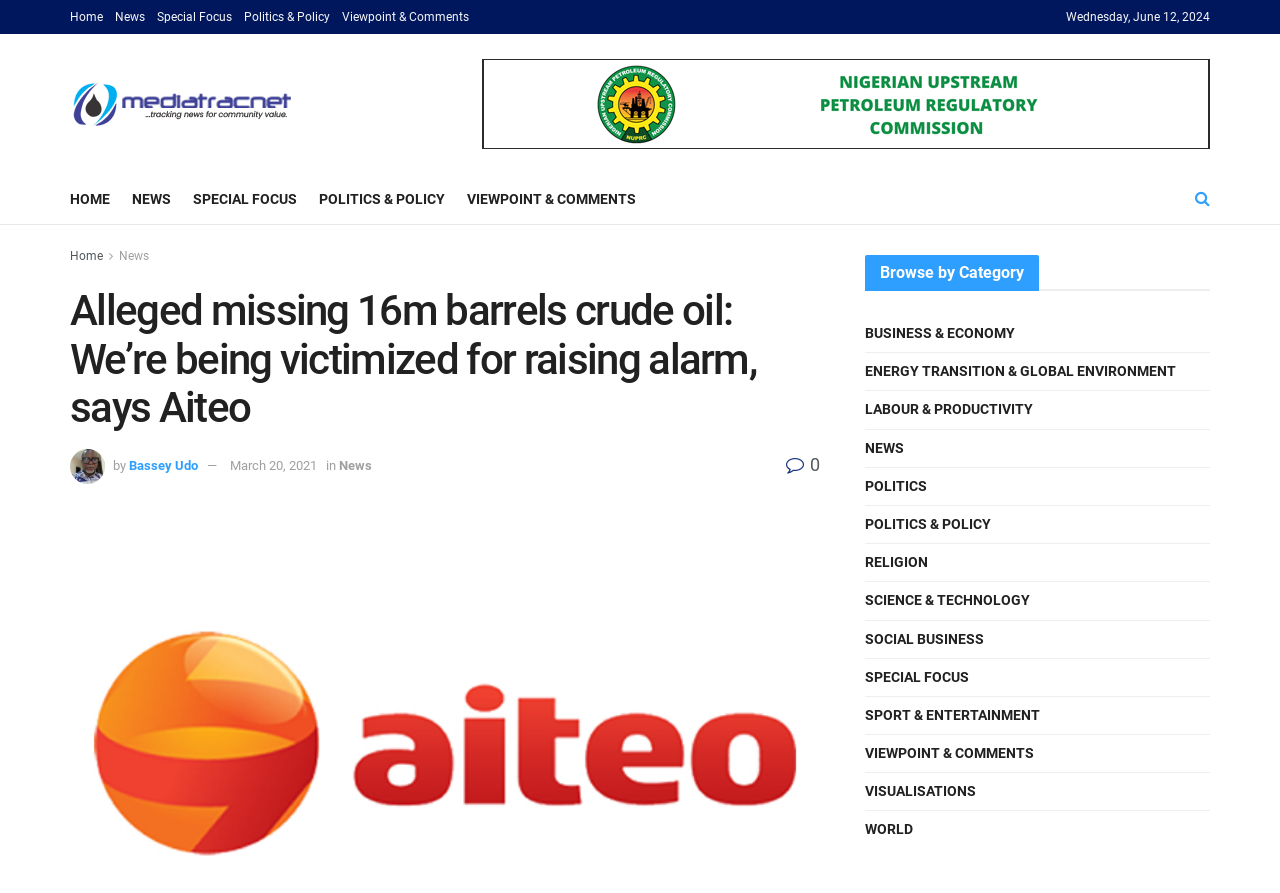Give a one-word or short-phrase answer to the following question: 
What is the date of the news article?

March 20, 2021